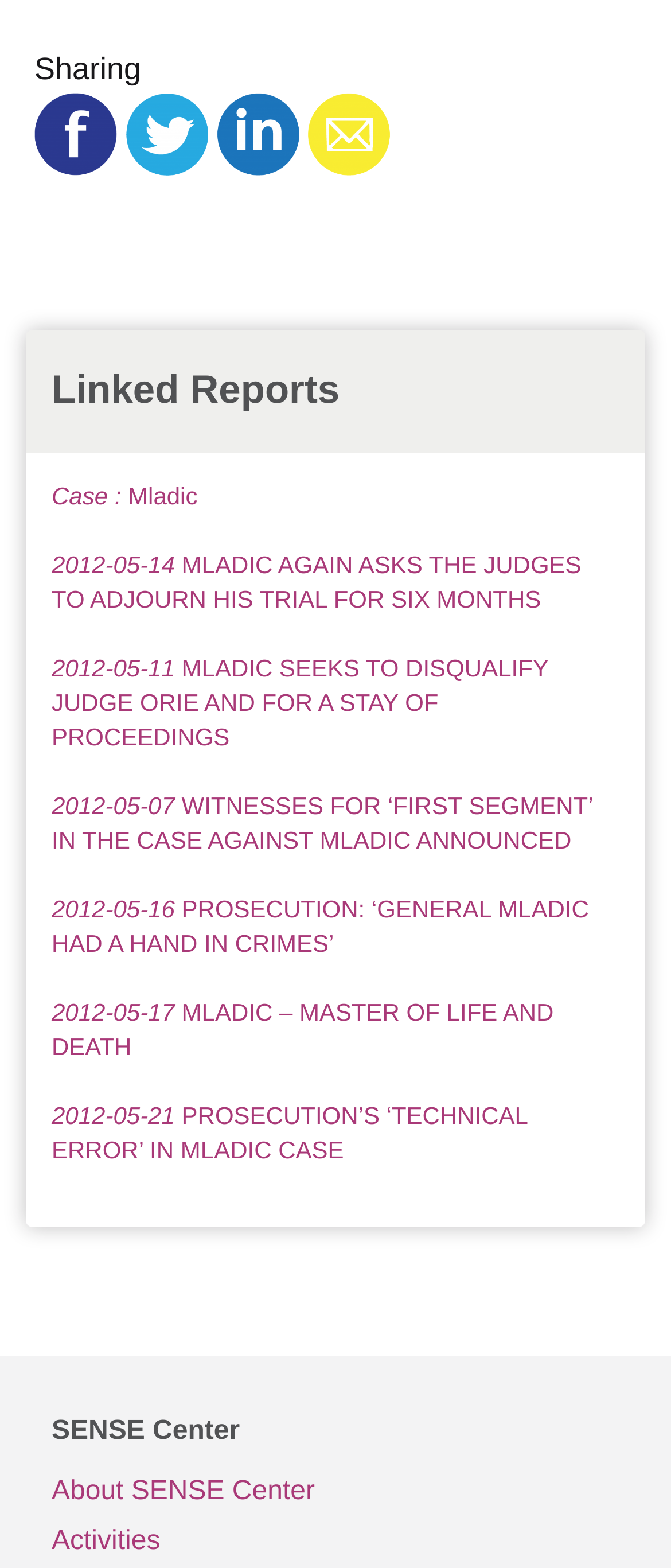Determine the bounding box coordinates for the UI element with the following description: "Activities". The coordinates should be four float numbers between 0 and 1, represented as [left, top, right, bottom].

[0.077, 0.968, 0.923, 1.0]